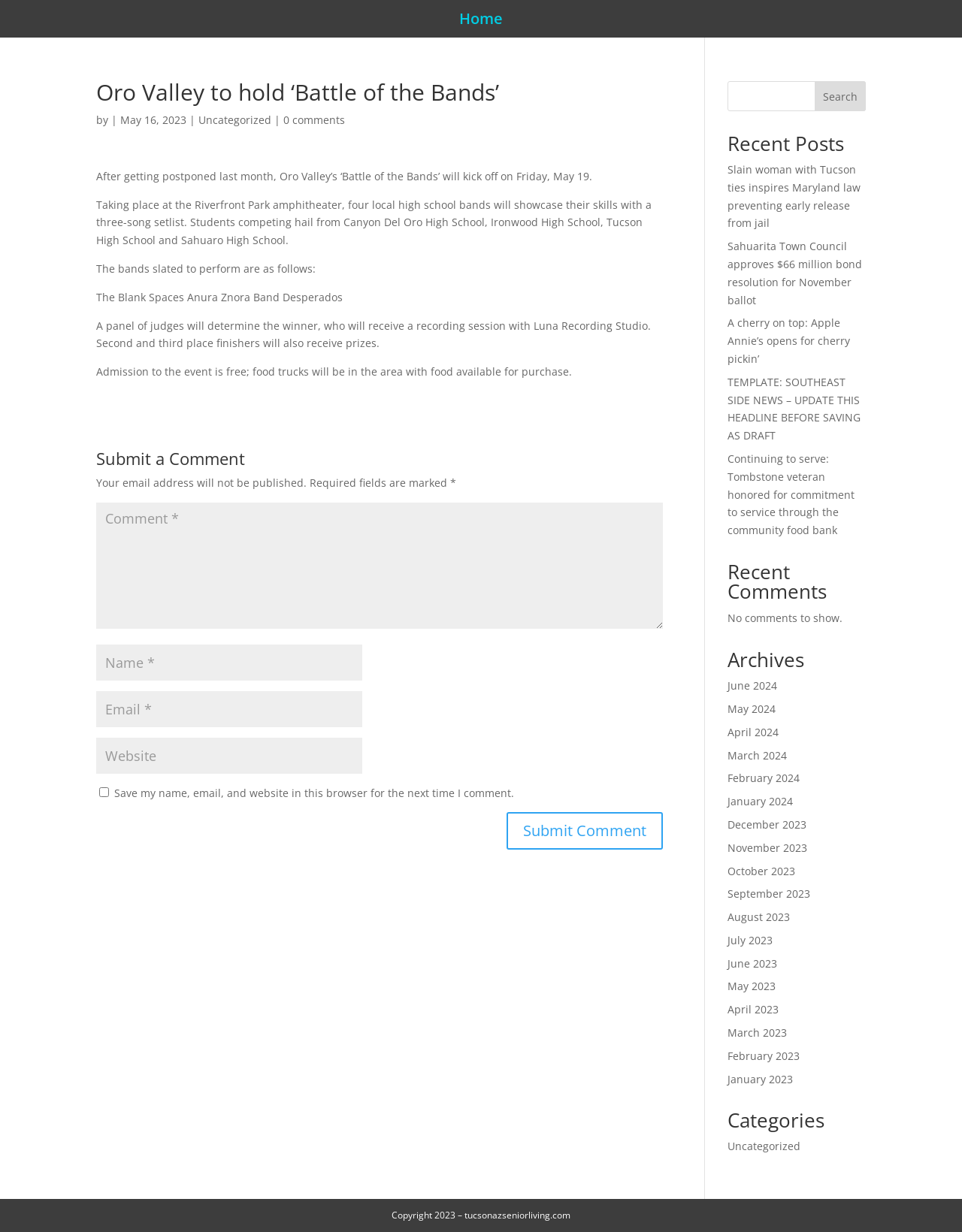Find the bounding box coordinates of the clickable element required to execute the following instruction: "Read the 'Battle of the Bands' article". Provide the coordinates as four float numbers between 0 and 1, i.e., [left, top, right, bottom].

[0.1, 0.066, 0.689, 0.736]